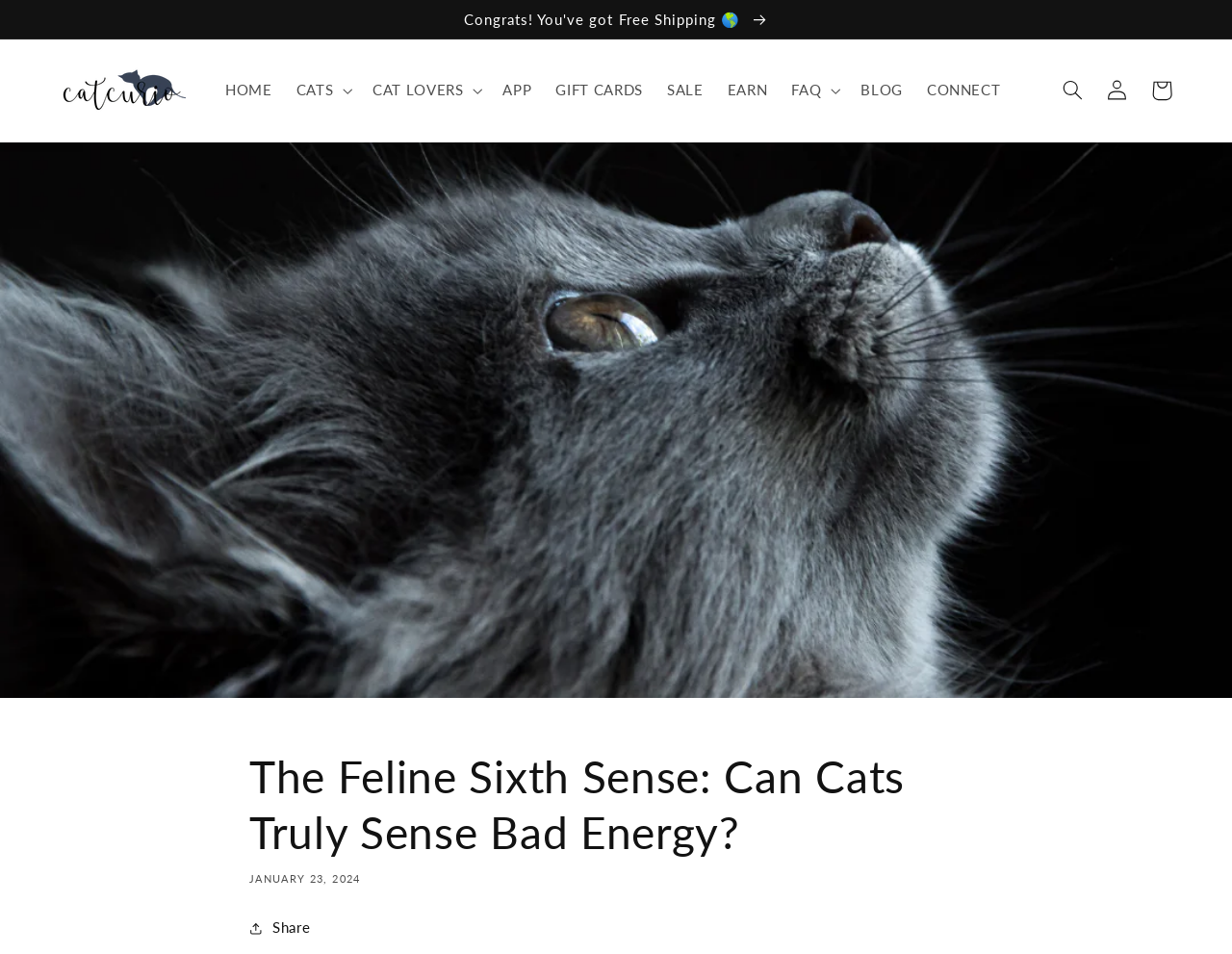What is the purpose of the DisclosureTriangle element?
Provide a concise answer using a single word or phrase based on the image.

To expand or collapse content